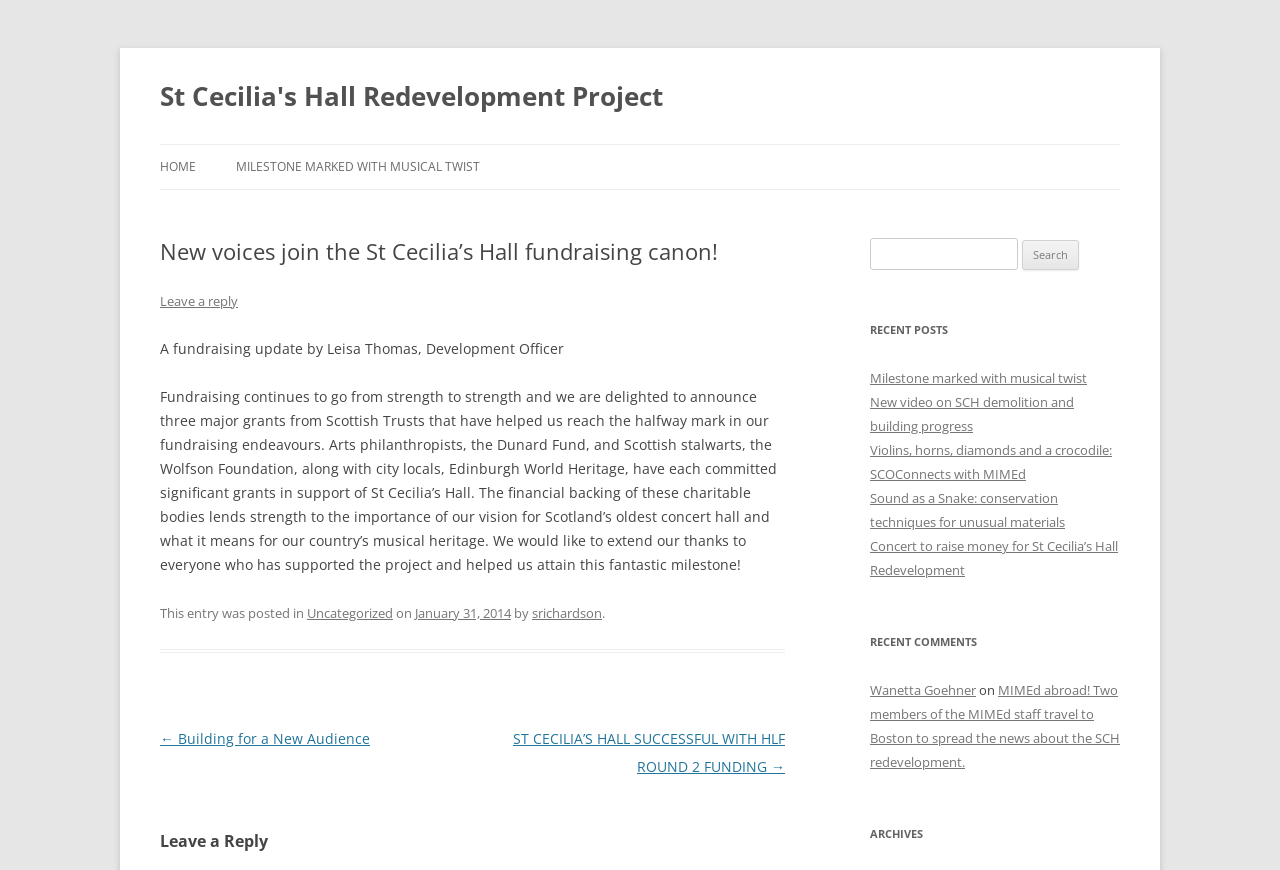Provide a one-word or short-phrase response to the question:
How many recent posts are listed on the webpage?

5